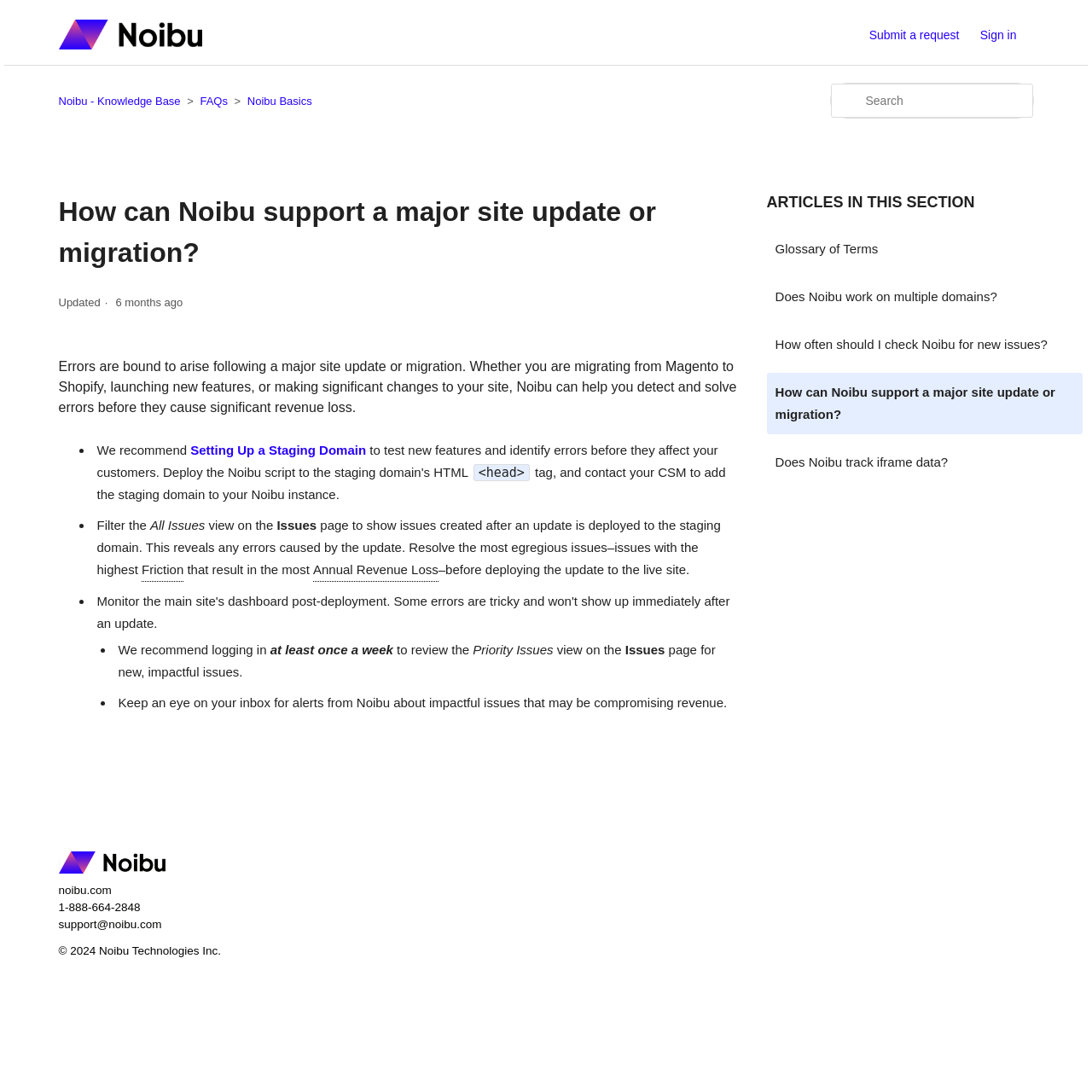How often should I review priority issues?
Carefully examine the image and provide a detailed answer to the question.

According to the webpage, it is recommended to log in at least once a week to review the priority issues view on the page for new, impactful issues.